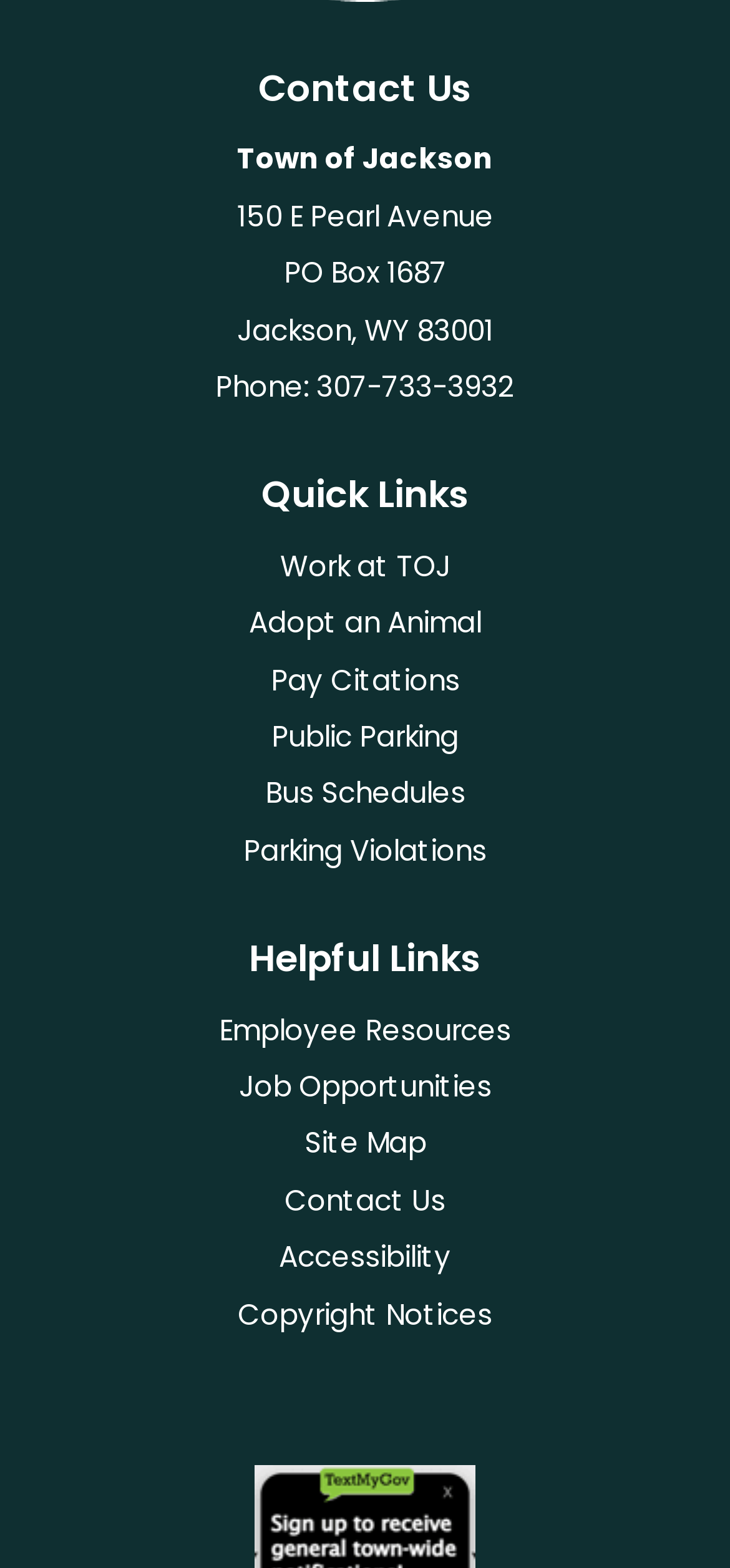Answer with a single word or phrase: 
What is the purpose of the 'Quick Links' section?

Provide quick access to various links